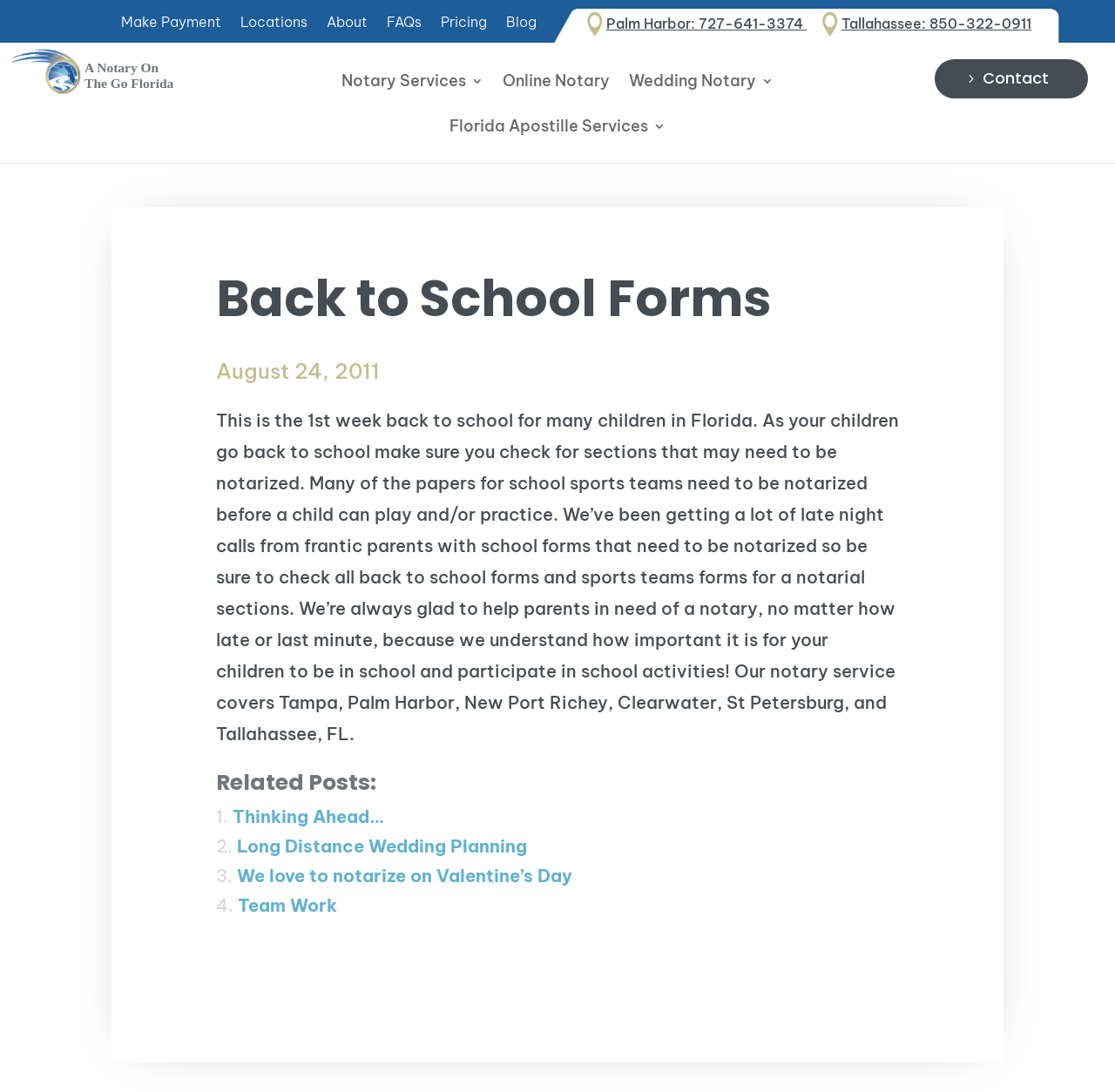Determine the bounding box coordinates for the element that should be clicked to follow this instruction: "Visit the About page". The coordinates should be given as four float numbers between 0 and 1, in the format [left, top, right, bottom].

[0.293, 0.014, 0.33, 0.032]